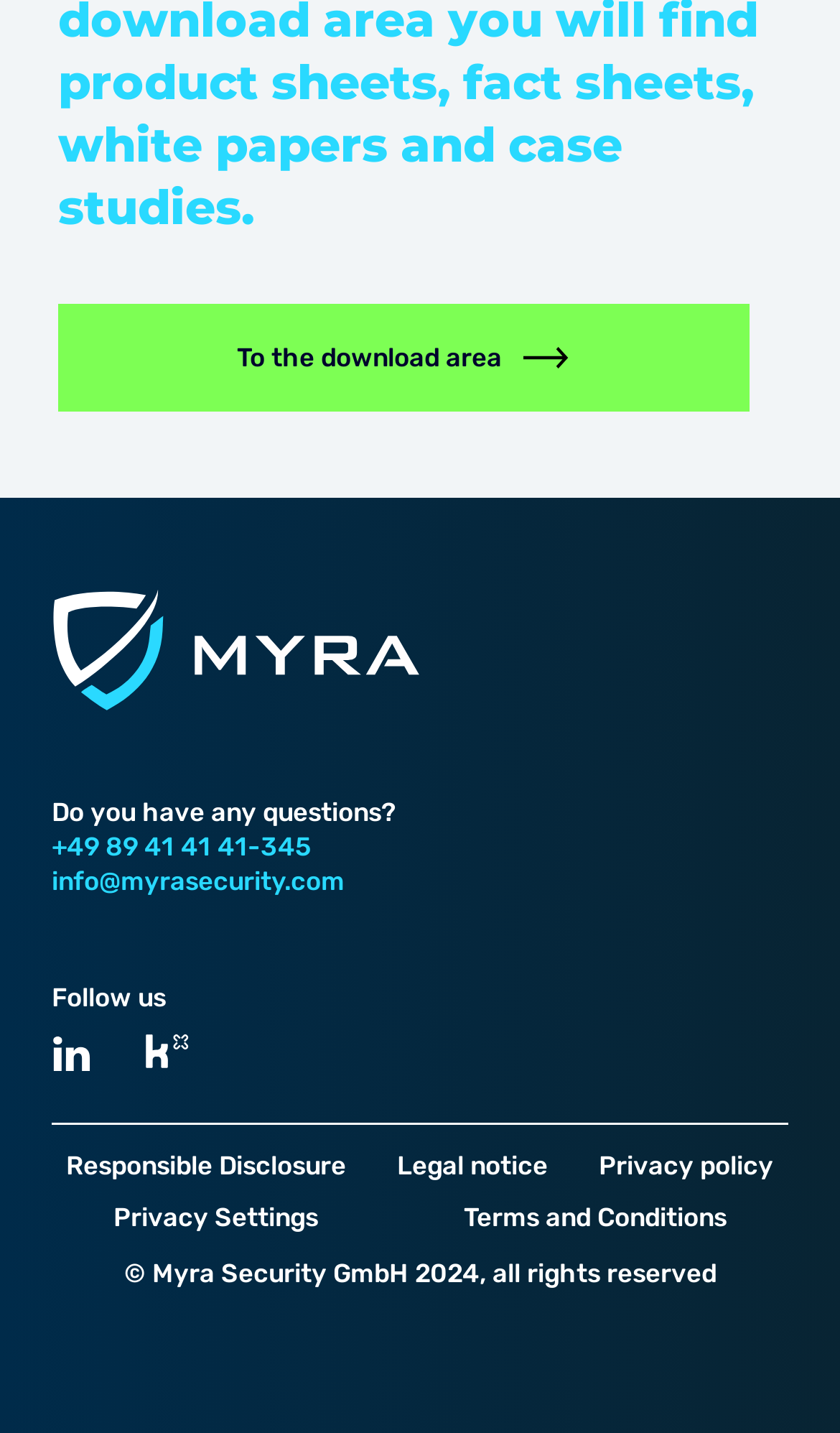Please determine the bounding box coordinates for the UI element described as: "+49 89 41 41 41-345".

[0.062, 0.578, 0.938, 0.602]